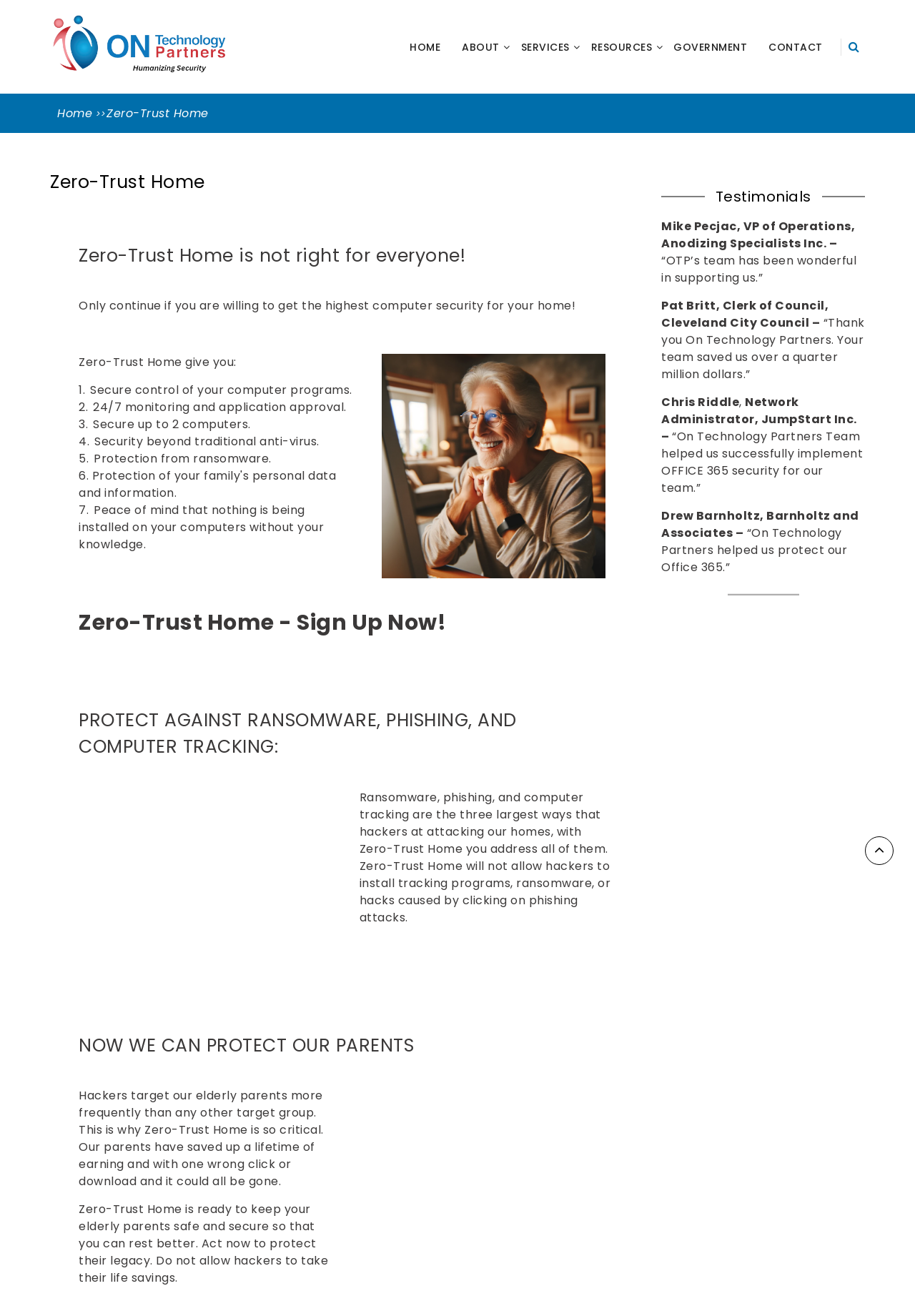Please determine the bounding box coordinates for the UI element described here. Use the format (top-left x, top-left y, bottom-right x, bottom-right y) with values bounded between 0 and 1: title="Go to Top"

[0.945, 0.636, 0.977, 0.657]